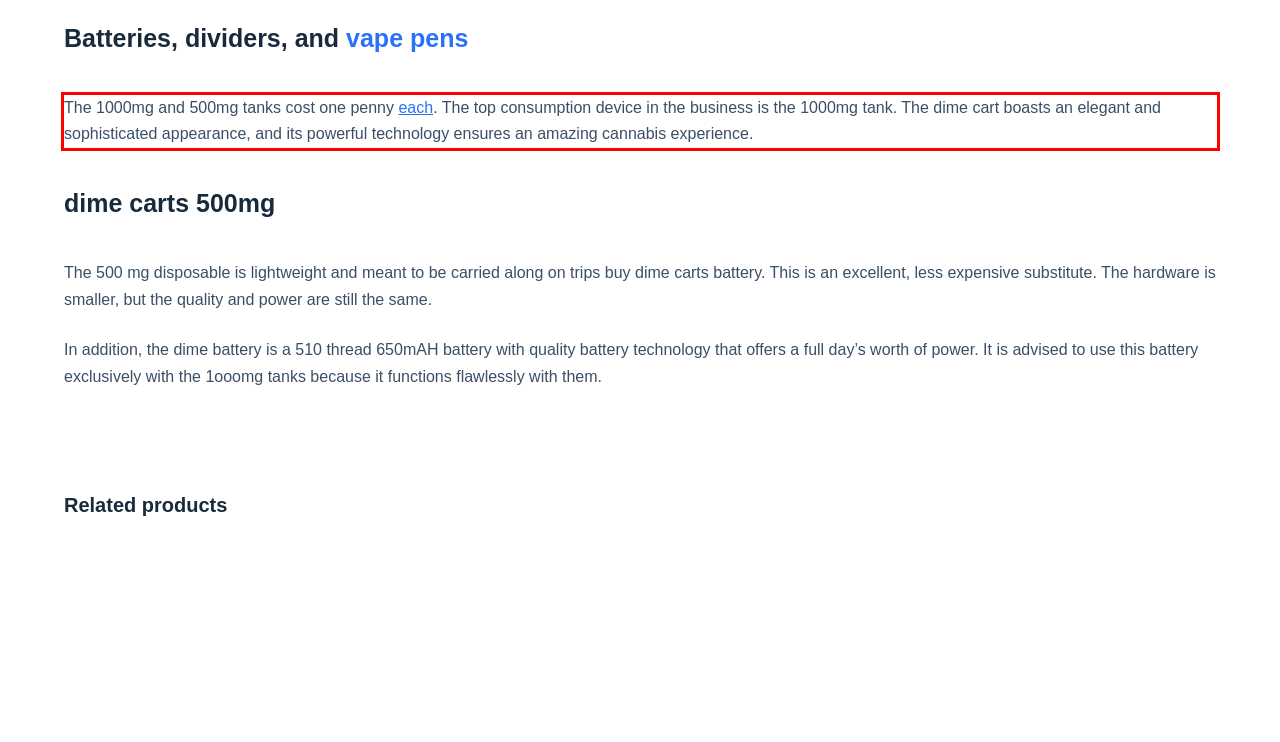Please extract the text content within the red bounding box on the webpage screenshot using OCR.

The 1000mg and 500mg tanks cost one penny each. The top consumption device in the business is the 1000mg tank. The dime cart boasts an elegant and sophisticated appearance, and its powerful technology ensures an amazing cannabis experience.